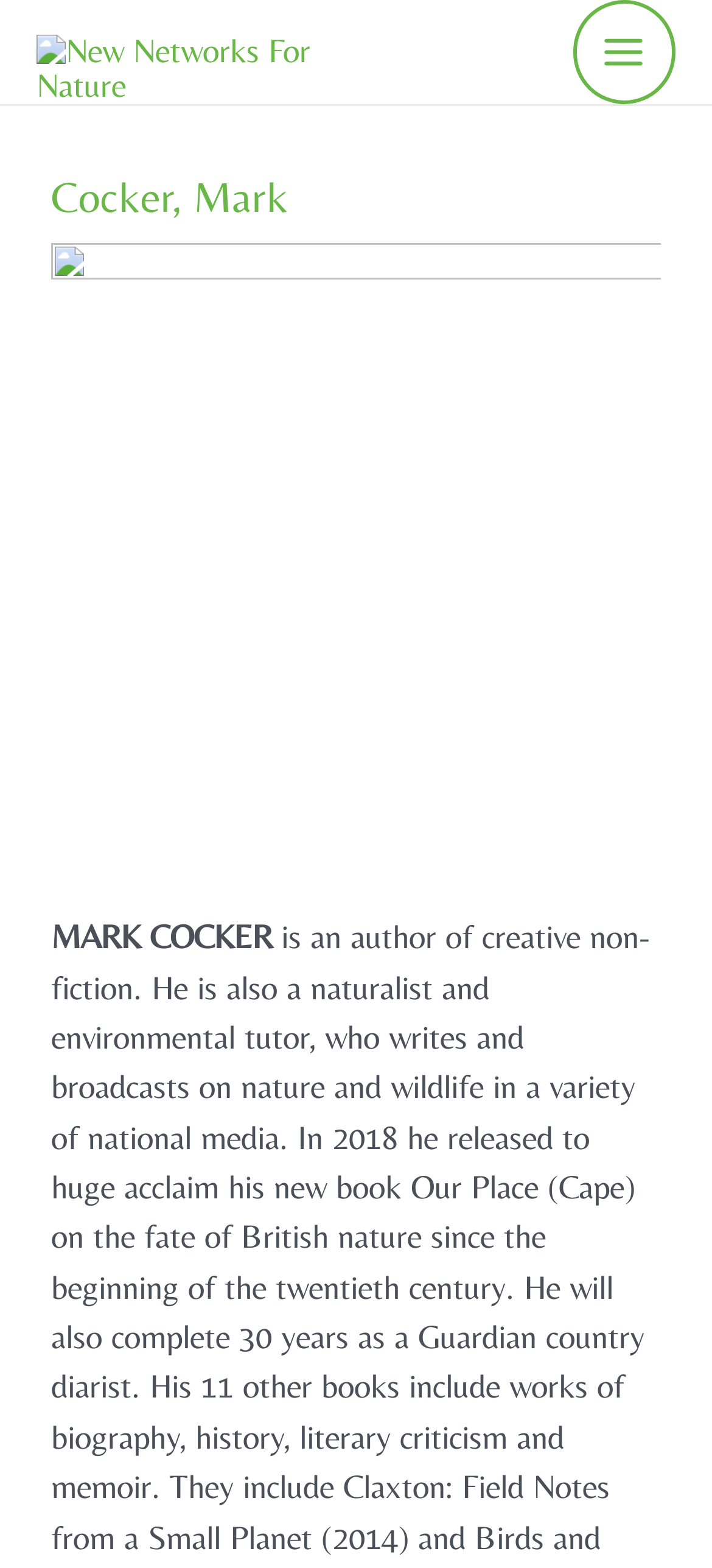What is the text on the top-left image?
Based on the image, respond with a single word or phrase.

New Networks For Nature